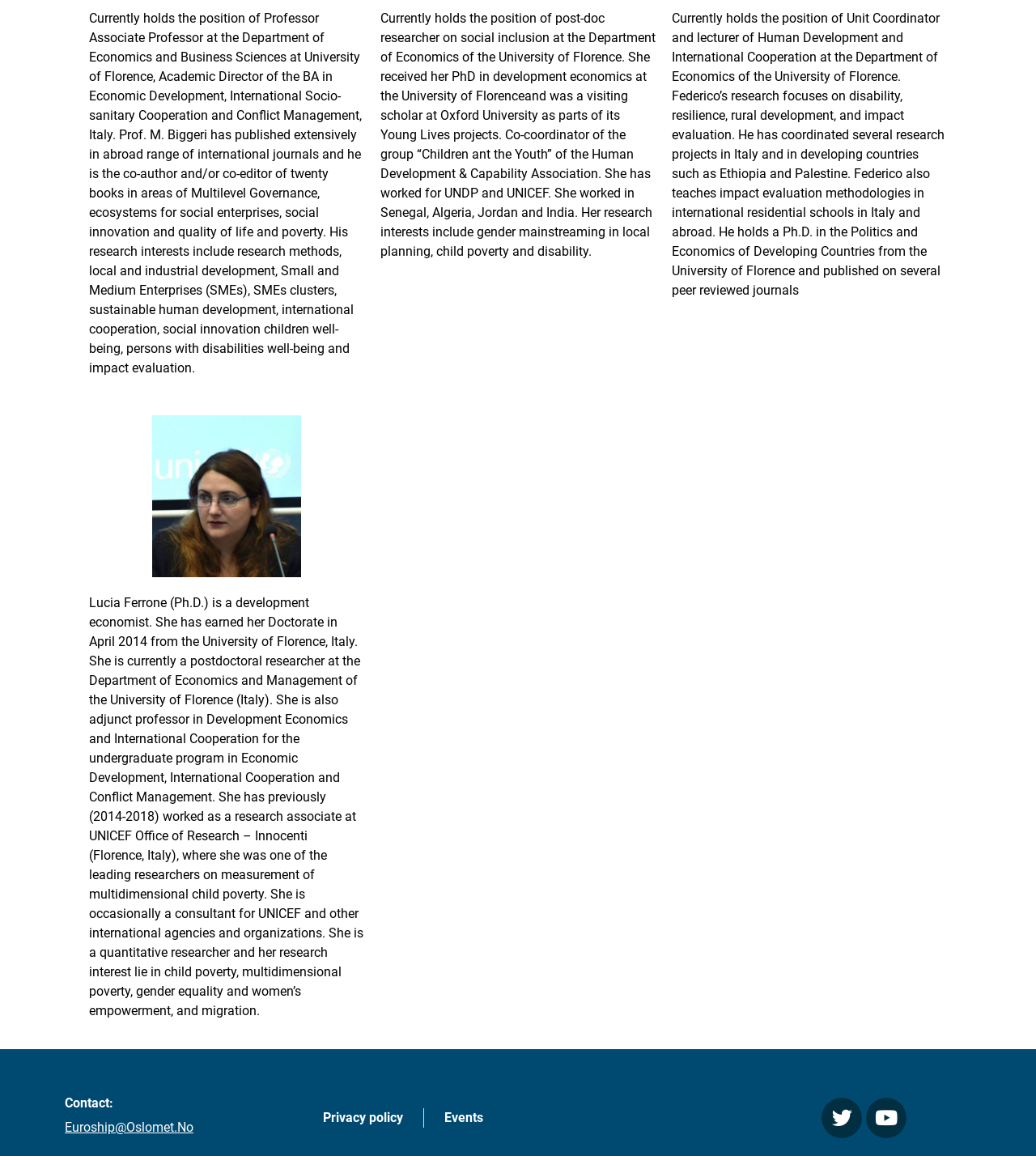What is the research interest of the person described in the third paragraph?
Refer to the screenshot and respond with a concise word or phrase.

Disability